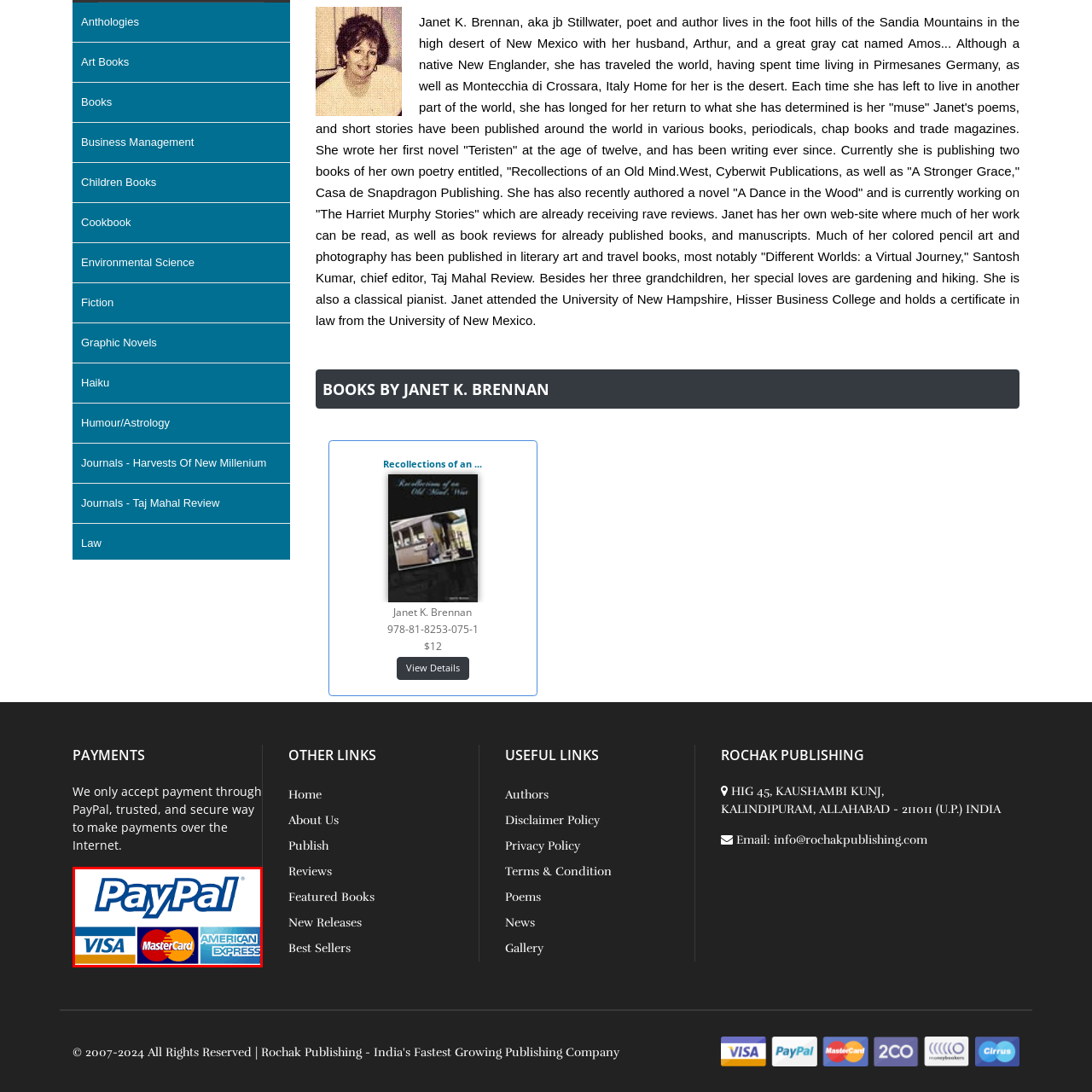Offer a comprehensive description of the image enclosed by the red box.

The image prominently displays the PayPal logo, accompanied by the recognizable icons of major credit cards: Visa, MasterCard, and American Express. This visual representation emphasizes the secure and trusted payment methods accepted on the website. The integration of these logos reassures customers that they can safely make transactions using a variety of familiar financial services, underscoring the site's commitment to providing a reliable purchasing experience.